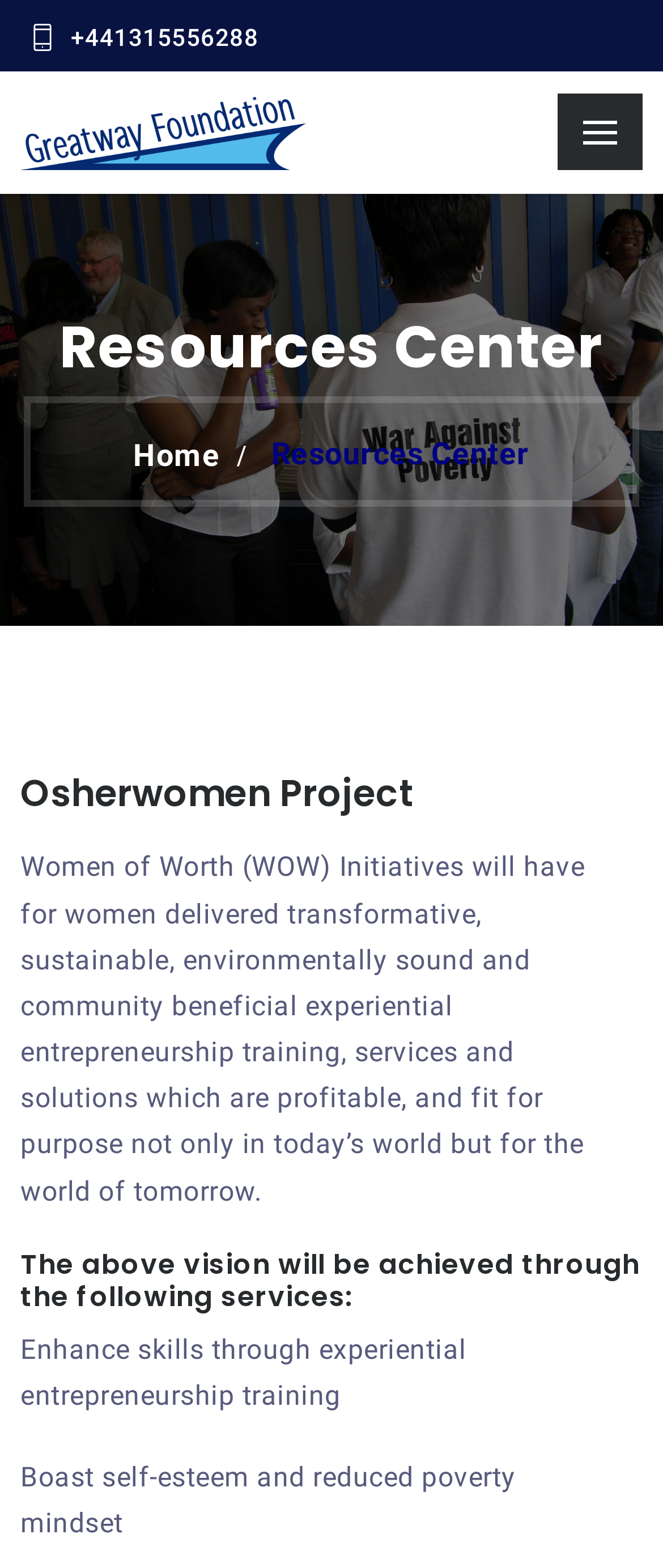Construct a comprehensive caption that outlines the webpage's structure and content.

The webpage is about the Greatway Foundation, established in 2009, which is growing and opening its doors to people from diverse backgrounds. 

At the top left of the page, there is a phone number '+441315556288' displayed prominently. Next to it, on the top center, is the foundation's logo, which is an image. 

Below the logo, there is a heading that reads 'Resources Center', taking up most of the width of the page. Underneath this heading, there are two links, 'Home' and 'Resources Center', positioned side by side, with 'Home' on the left and 'Resources Center' on the right.

Further down, there is another heading that reads 'Osherwomen Project'. Below this heading, there is a paragraph of text that describes the Women of Worth (WOW) Initiatives, which aims to provide transformative and sustainable entrepreneurship training and services to women.

Underneath this paragraph, there is a heading that reads 'The above vision will be achieved through the following services:', followed by two lines of text that outline the services, which are enhancing skills through experiential entrepreneurship training and boosting self-esteem and reducing poverty mindset.